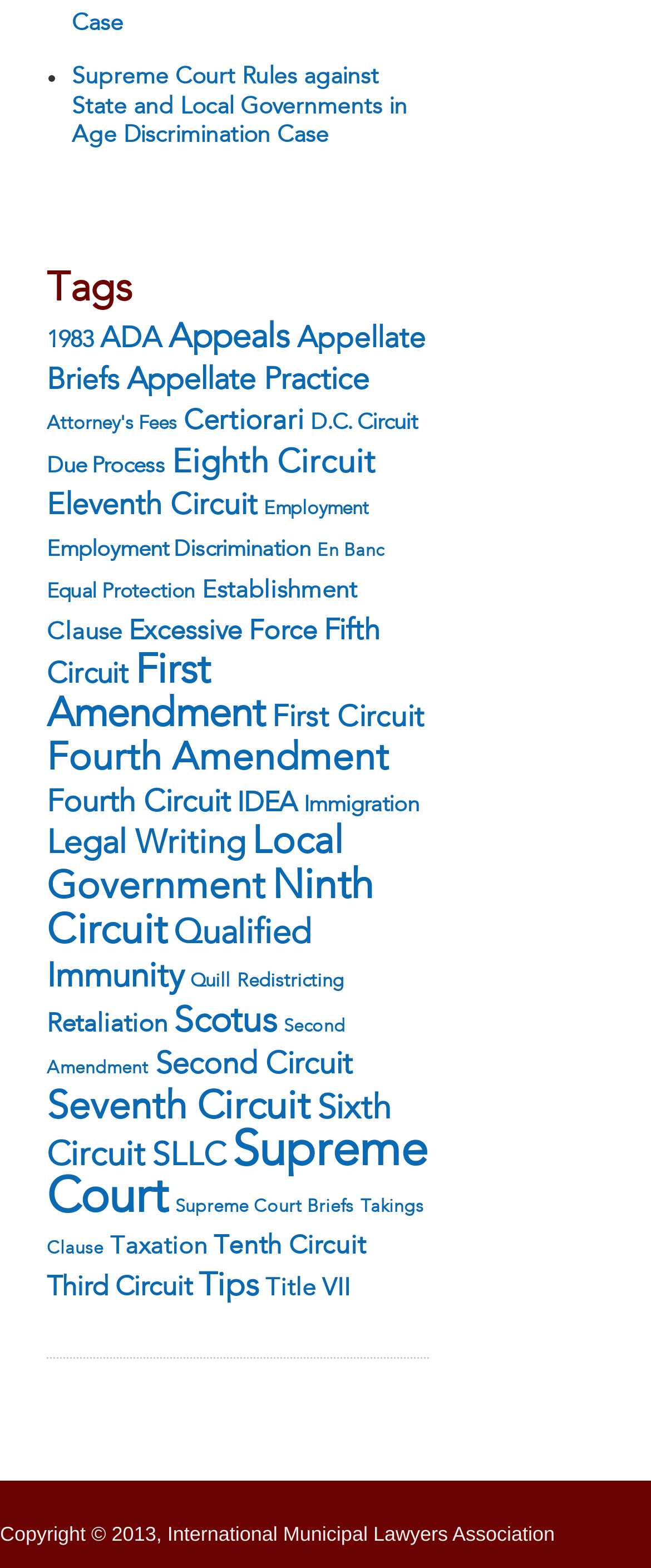Locate the bounding box coordinates of the region to be clicked to comply with the following instruction: "Explore the 'ADA' category". The coordinates must be four float numbers between 0 and 1, in the form [left, top, right, bottom].

[0.154, 0.207, 0.249, 0.226]